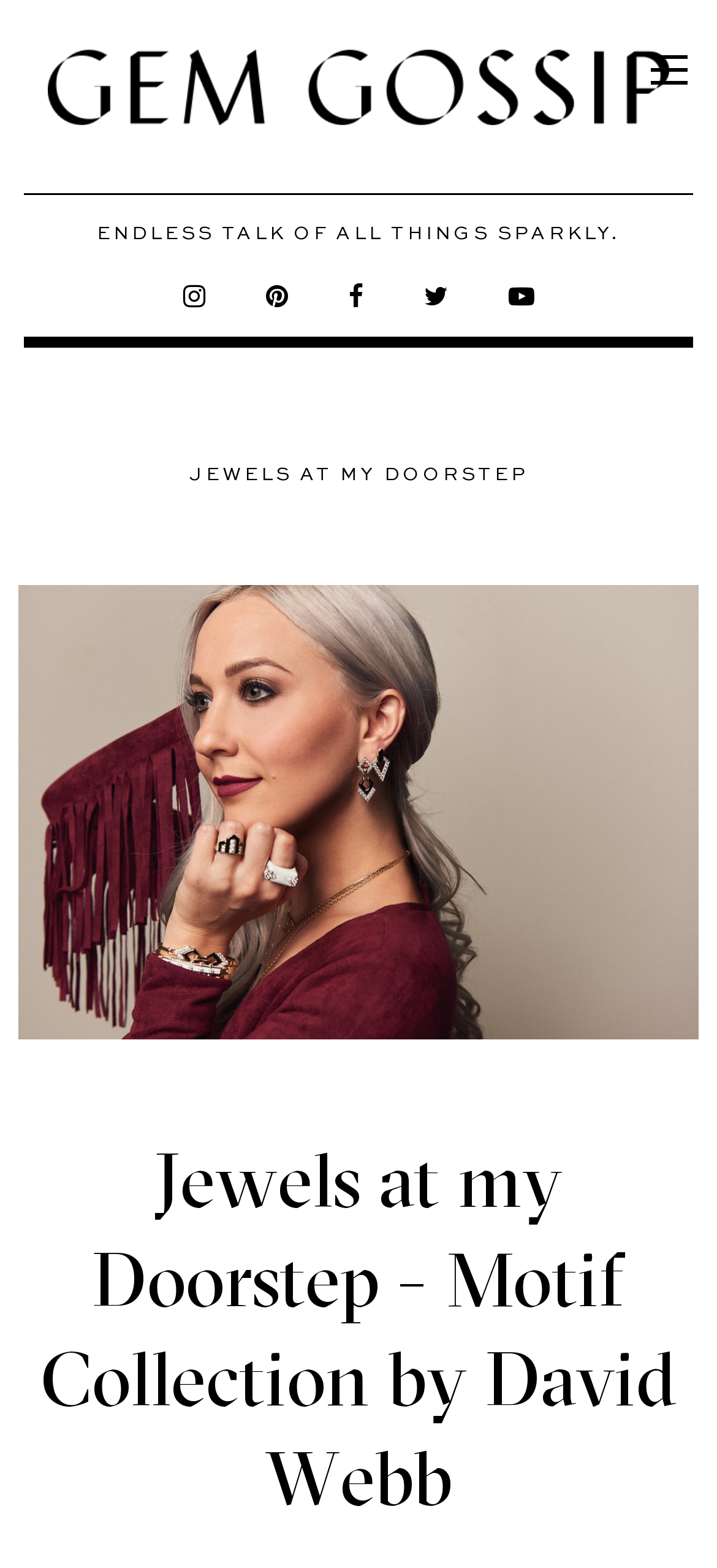What is the name of the jewelry blog?
Look at the image and provide a detailed response to the question.

The answer can be found by looking at the link element with the text 'Gem Gossip - Jewelry Blog' which is located at the top of the webpage.